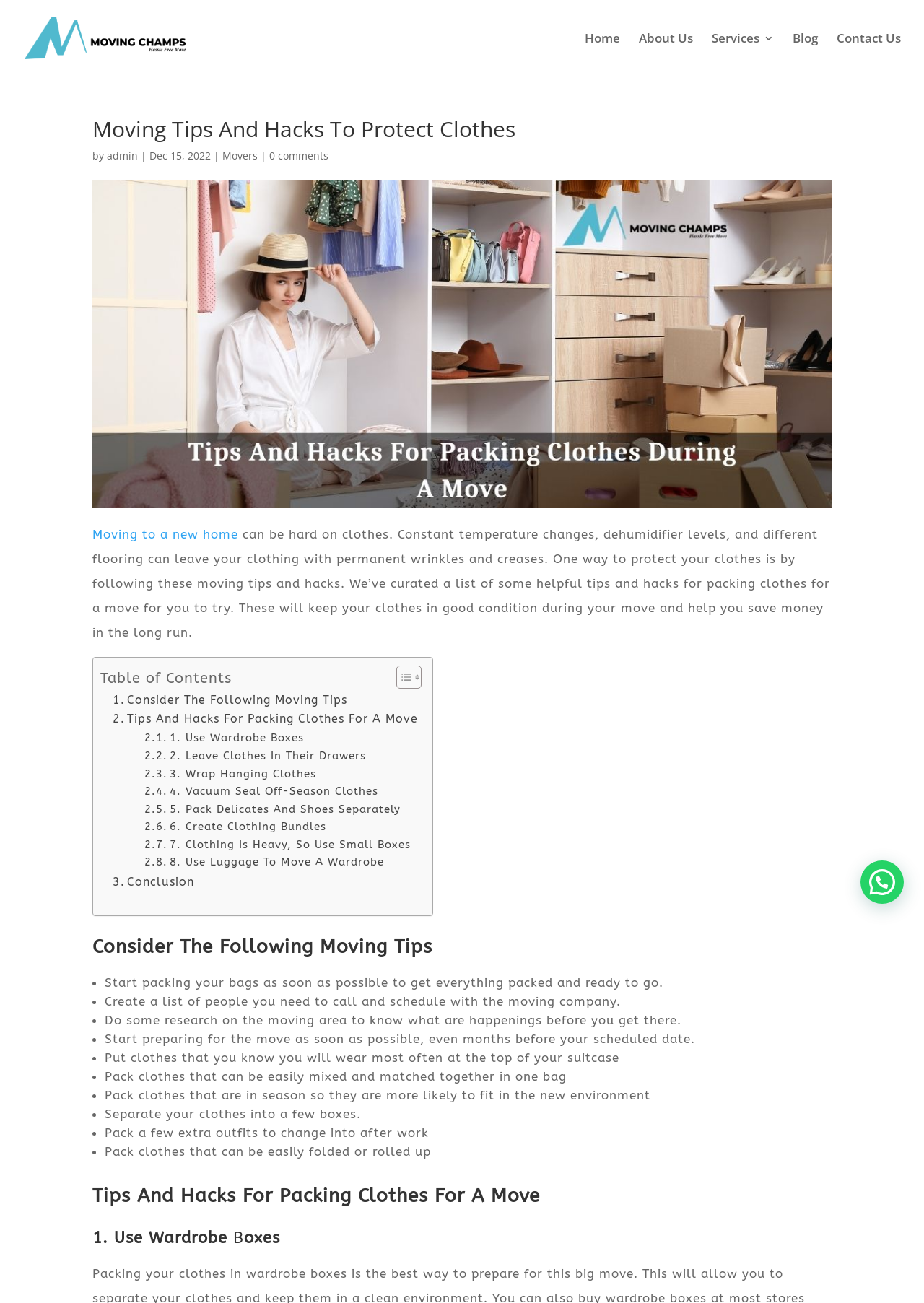Please indicate the bounding box coordinates of the element's region to be clicked to achieve the instruction: "Toggle the table of content". Provide the coordinates as four float numbers between 0 and 1, i.e., [left, top, right, bottom].

[0.417, 0.51, 0.453, 0.529]